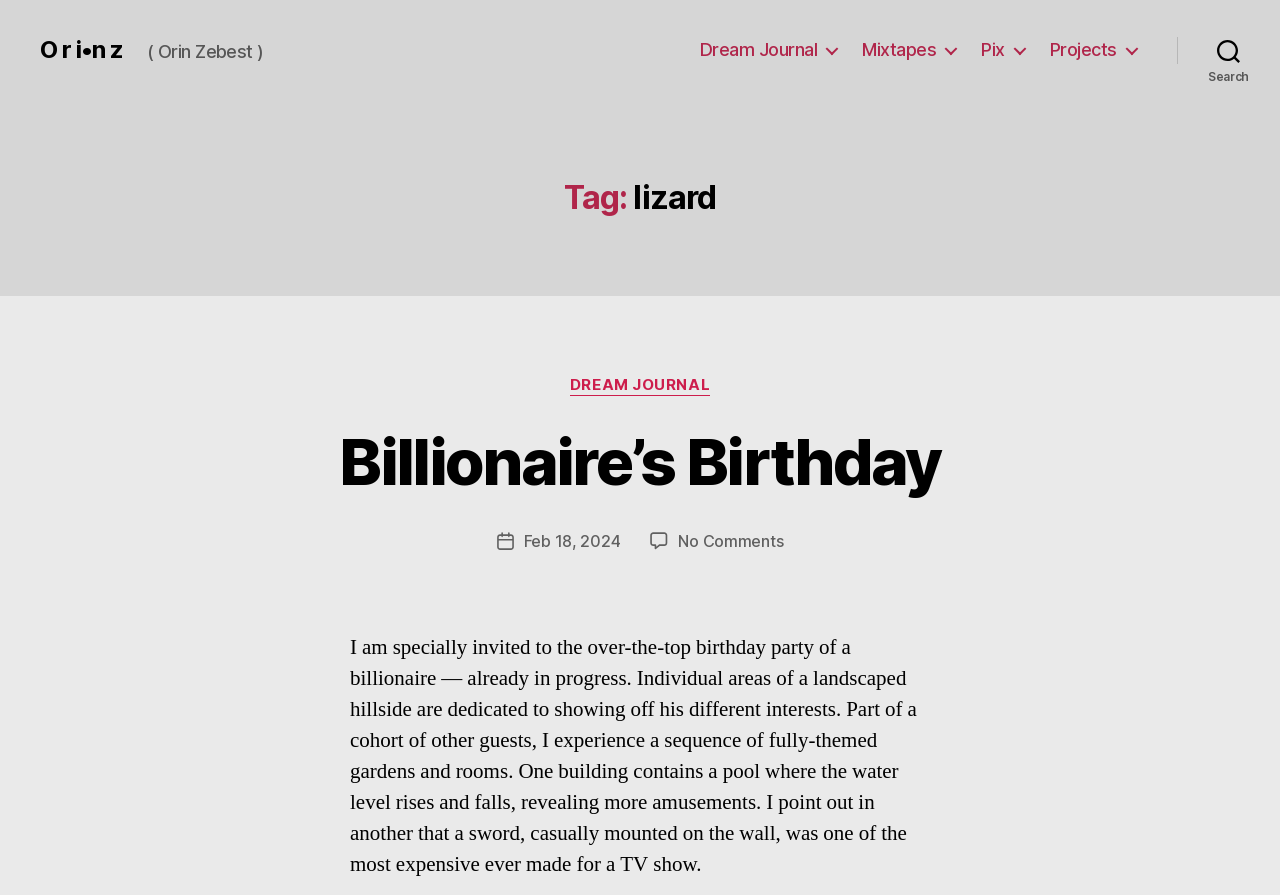Identify the bounding box coordinates necessary to click and complete the given instruction: "Read the 'Billionaire’s Birthday' post".

[0.265, 0.473, 0.735, 0.559]